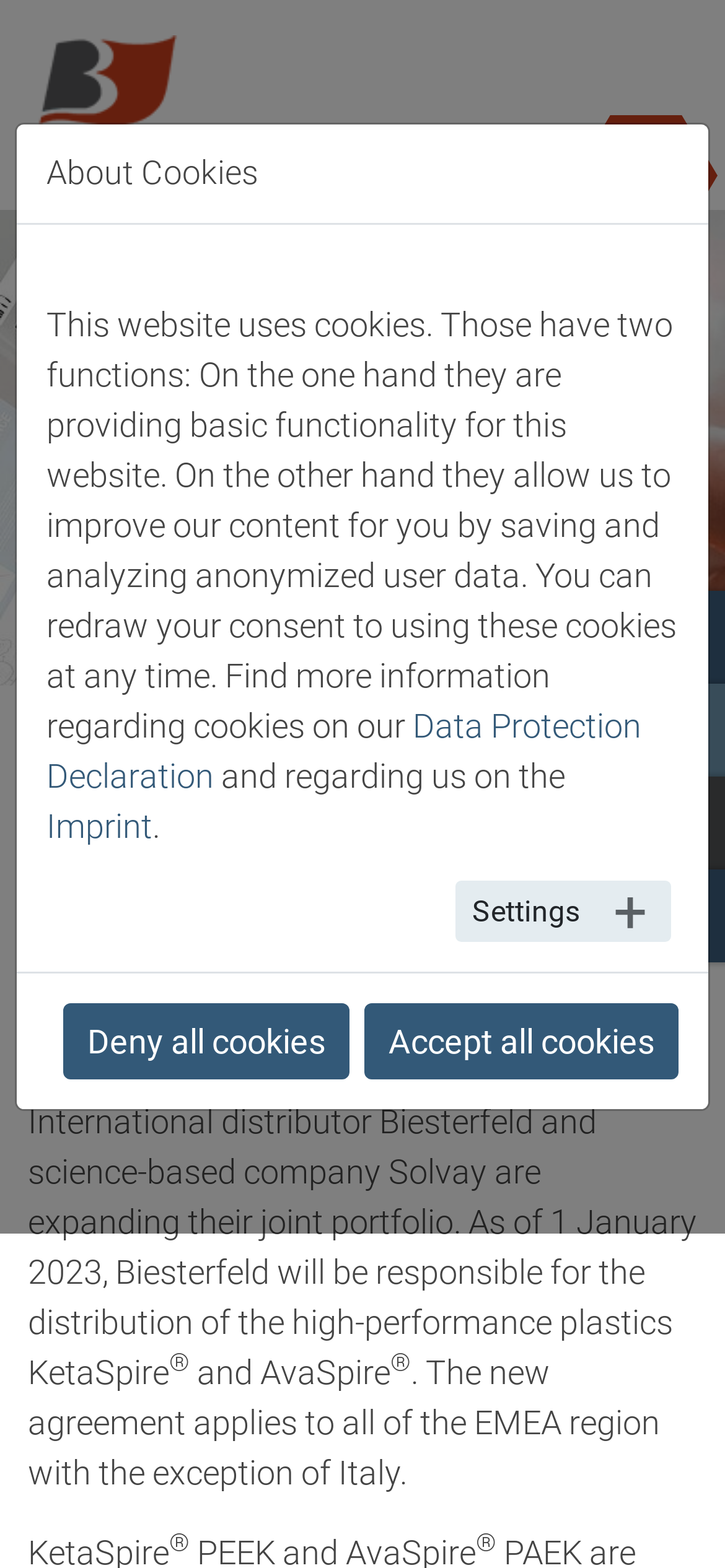What is the region where Biesterfeld will be responsible for the distribution of KetaSpire and AvaSpire products?
Answer with a single word or short phrase according to what you see in the image.

EMEA region